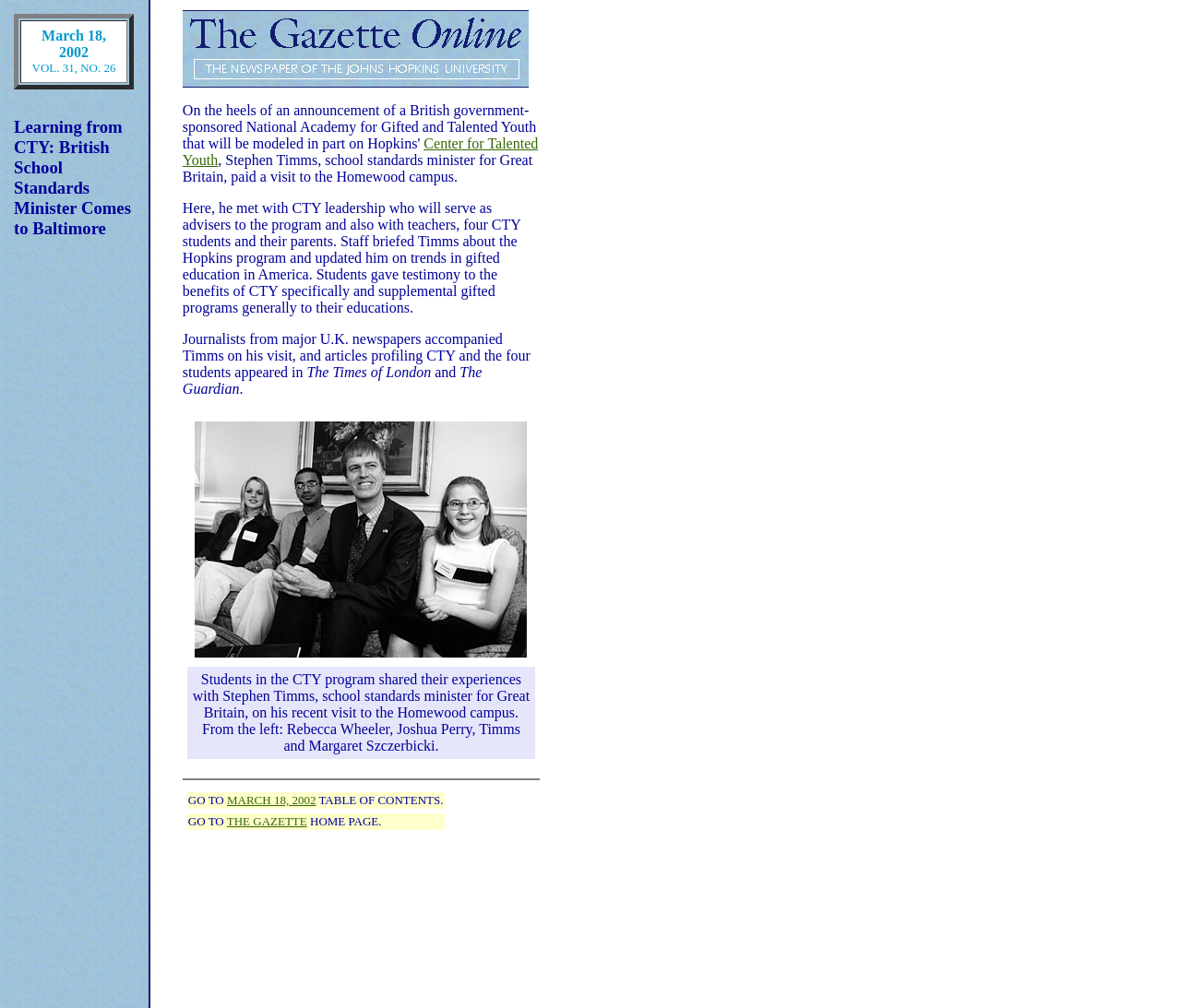Generate a comprehensive description of the webpage.

The webpage is the online edition of the Johns Hopkins Gazette, a weekly publication of the Johns Hopkins University. At the top, there is a header section that displays the title "The Johns Hopkins Gazette: March 18, 2002" and a subtitle "VOL. 31, NO. 26" along with a brief description "Learning from CTY: British School Standards Minister Comes to Baltimore". 

Below the header, there is a main article section that occupies most of the page. The article is about the visit of Stephen Timms, the school standards minister for Great Britain, to the Homewood campus. The article provides details about the visit, including the meeting between Timms and CTY leadership, teachers, and students. There are also quotes from students about the benefits of CTY and supplemental gifted programs.

To the left of the article, there is an image of the Johns Hopkins Gazette Online Edition. There are also several links and static text elements throughout the article, including a link to the Center for Talented Youth and mentions of The Times of London and The Guardian.

Further down the page, there is a table with two rows, each containing an image. The first row has an image with no description, and the second row has an image with a caption describing a meeting between Stephen Timms and students in the CTY program.

At the bottom of the page, there is a horizontal separator followed by a table with two rows. The first row contains a link to the March 18, 2002 table of contents, and the second row contains a link to the Gazette home page.